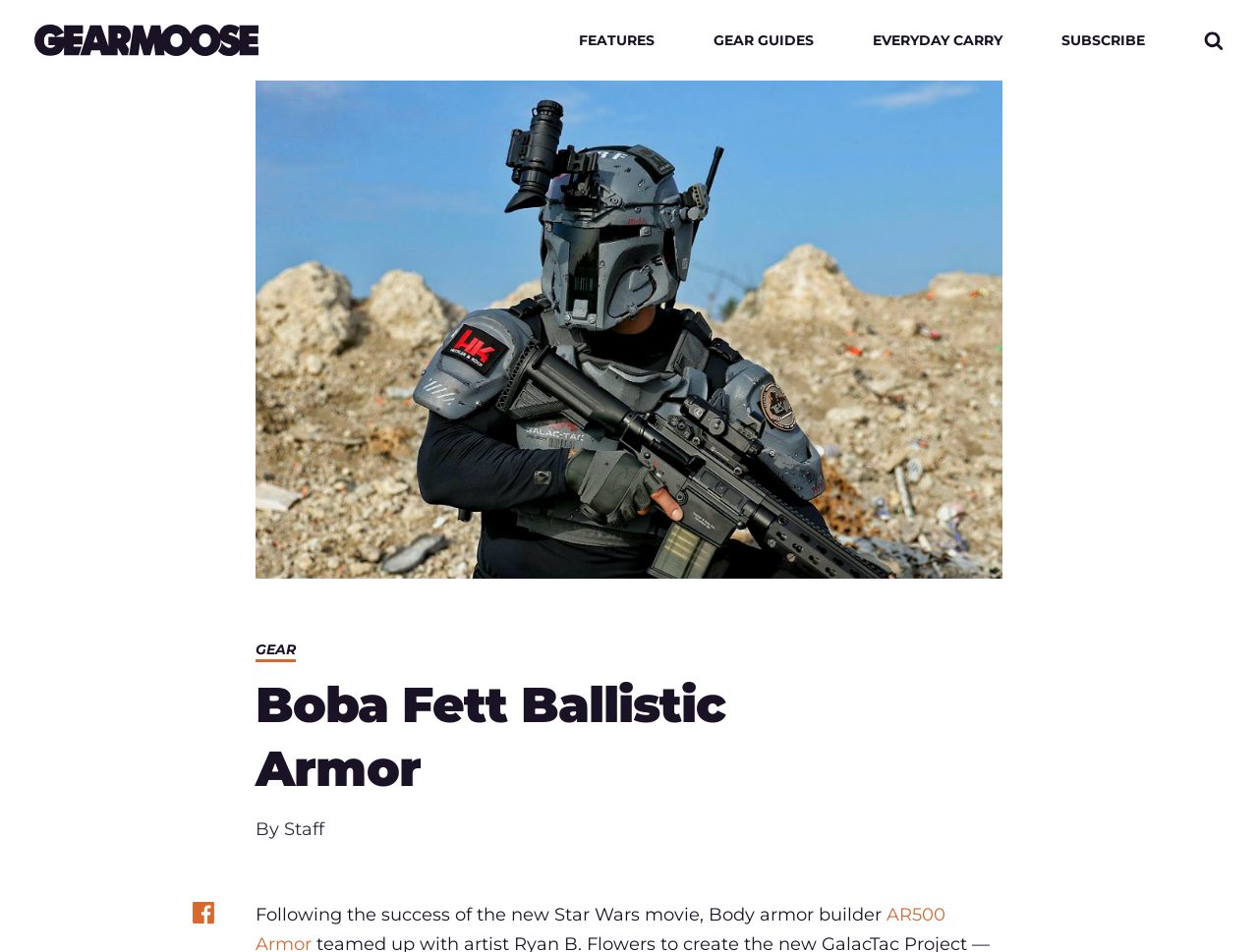Determine the bounding box of the UI component based on this description: "Rides". The bounding box coordinates should be four float values between 0 and 1, i.e., [left, top, right, bottom].

[0.553, 0.184, 0.584, 0.198]